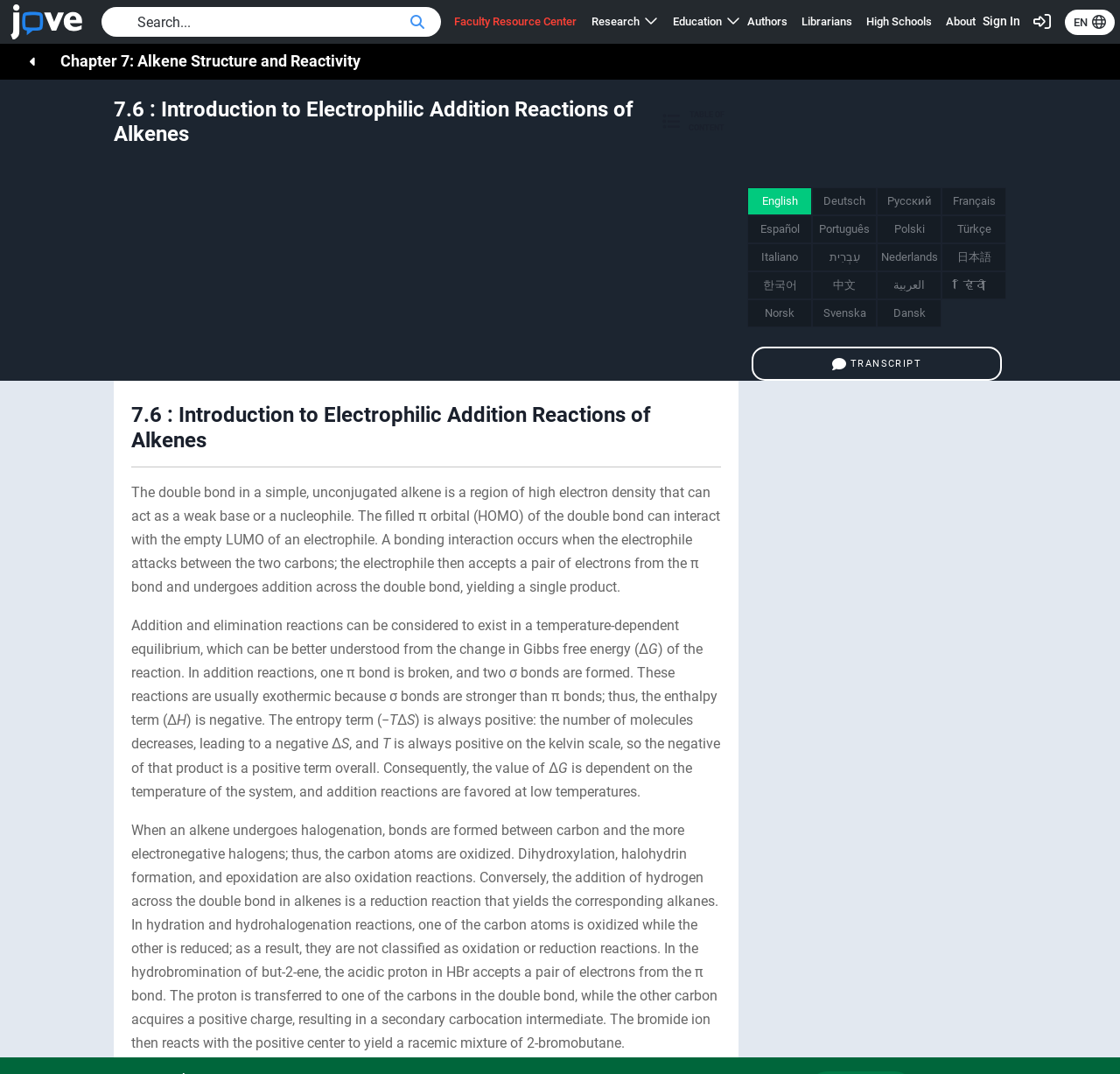Please study the image and answer the question comprehensively:
What is the result of the hydrobromination of but-2-ene?

I read the text, which explains that 'In the hydrobromination of but-2-ene, the acidic proton in HBr accepts a pair of electrons from the π bond... resulting in a racemic mixture of 2-bromobutane.' This indicates that the hydrobromination reaction yields a racemic mixture of 2-bromobutane as the product.